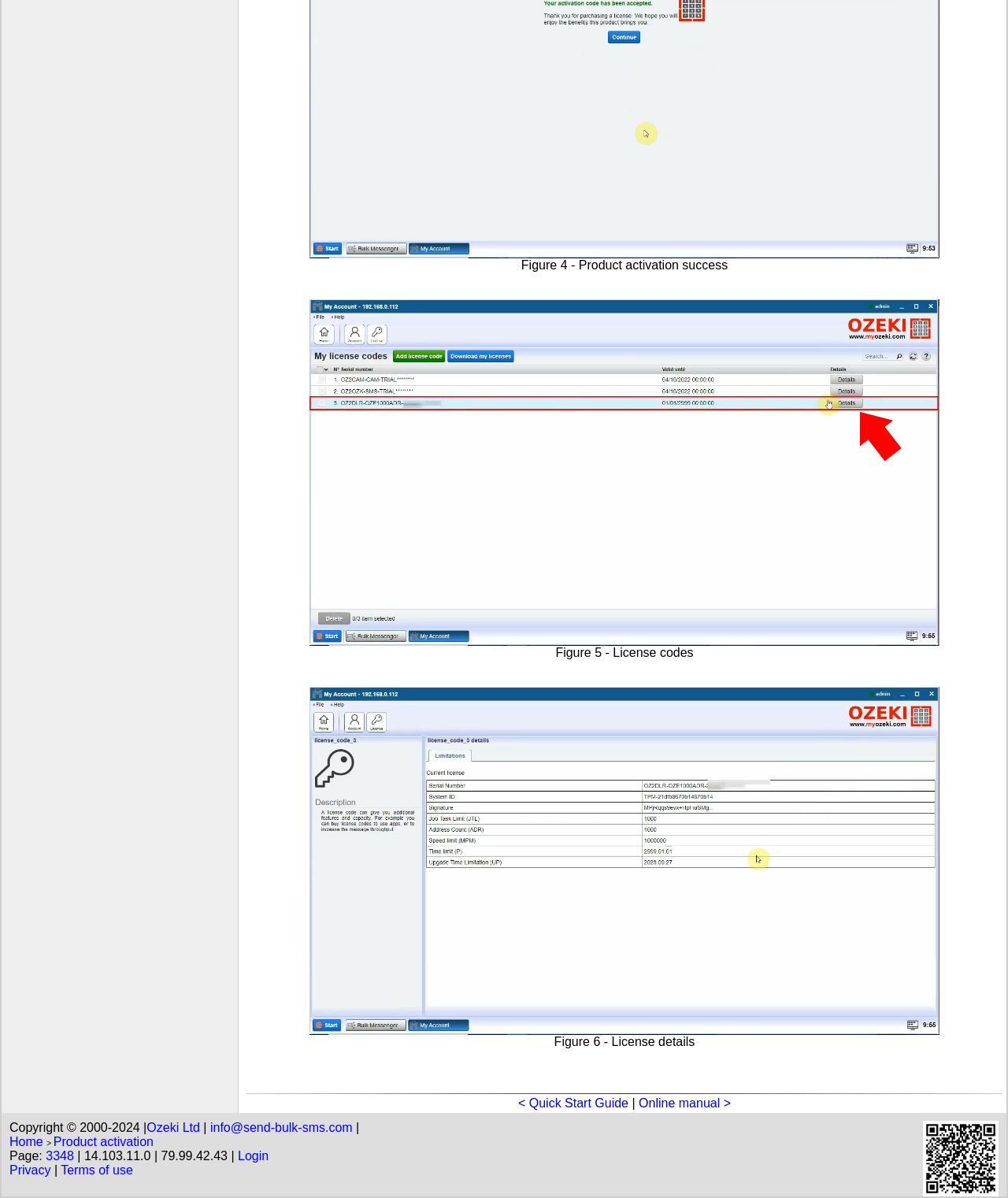Respond to the following question with a brief word or phrase:
What is the orientation of the separator?

horizontal